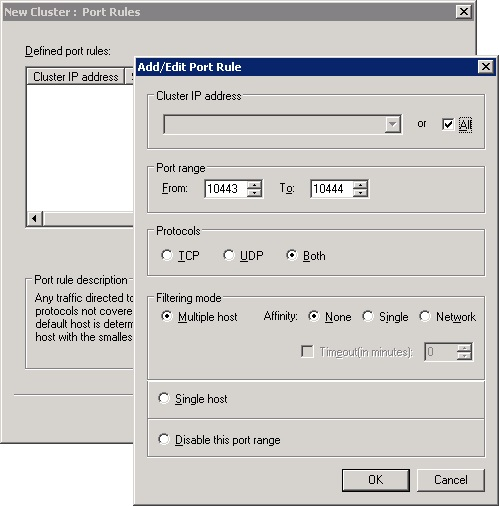Please provide a short answer using a single word or phrase for the question:
How many protocol options are available for selection?

Three